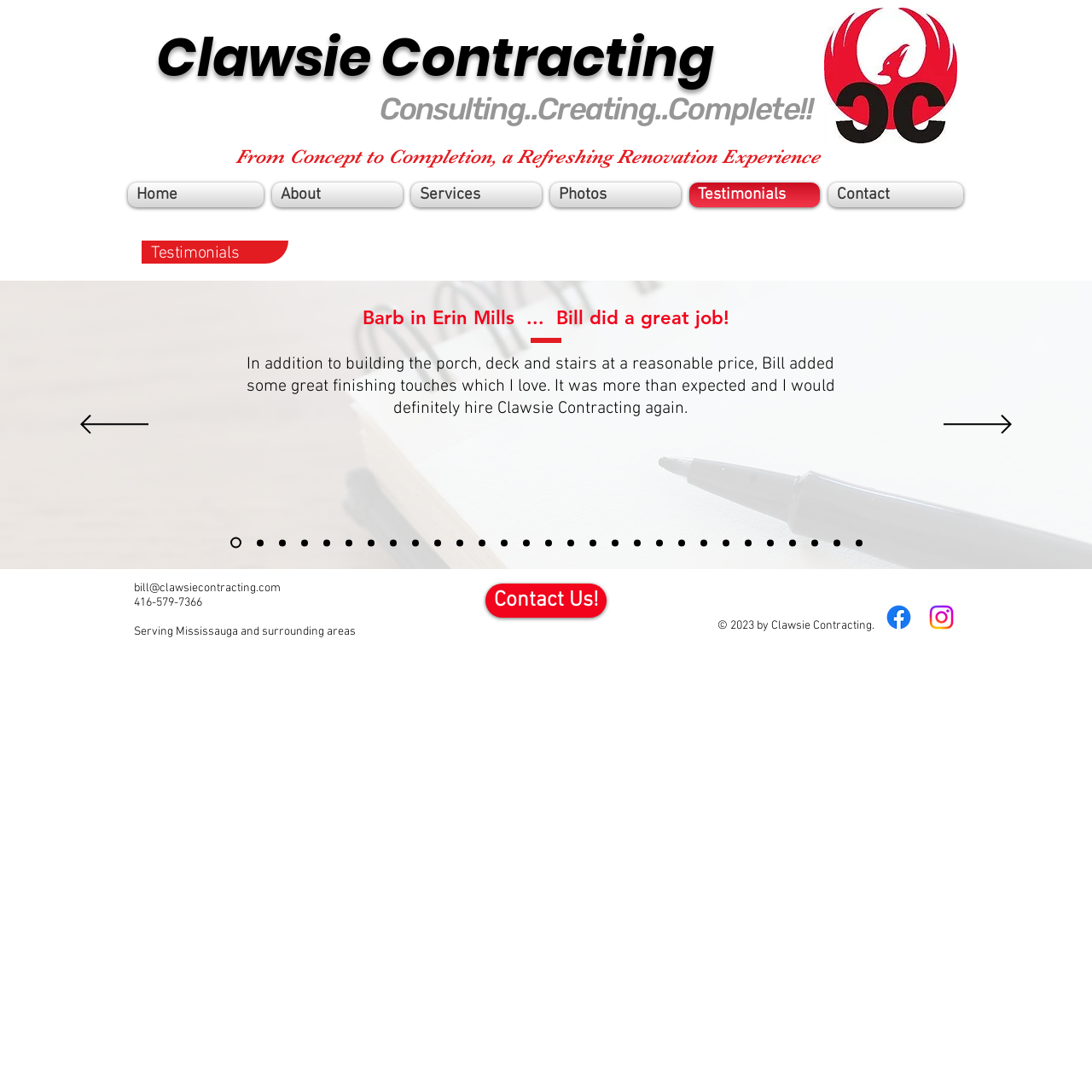Determine the bounding box coordinates for the UI element with the following description: "read this before contacting us". The coordinates should be four float numbers between 0 and 1, represented as [left, top, right, bottom].

None